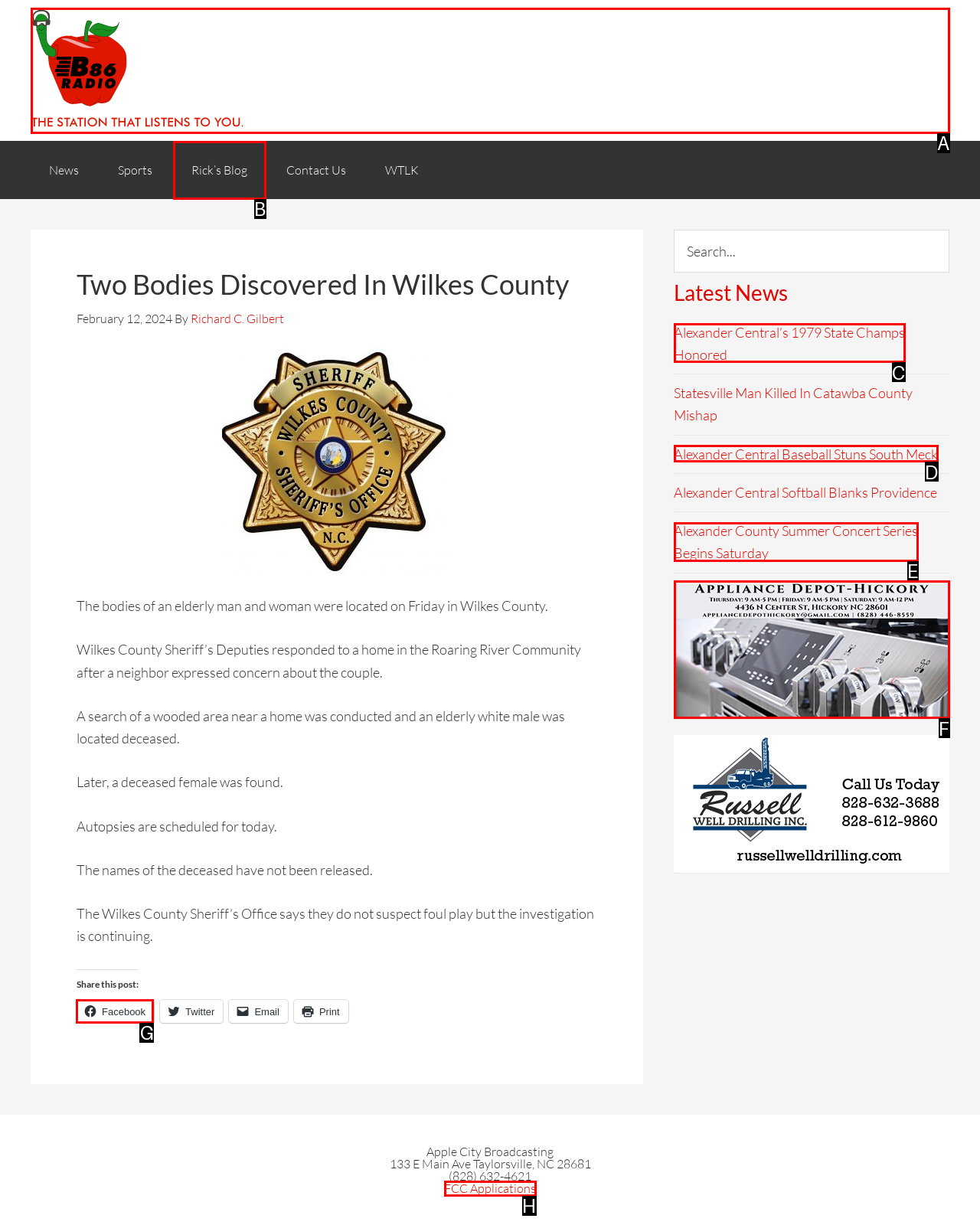Determine the letter of the element to click to accomplish this task: Share this post on Facebook. Respond with the letter.

G